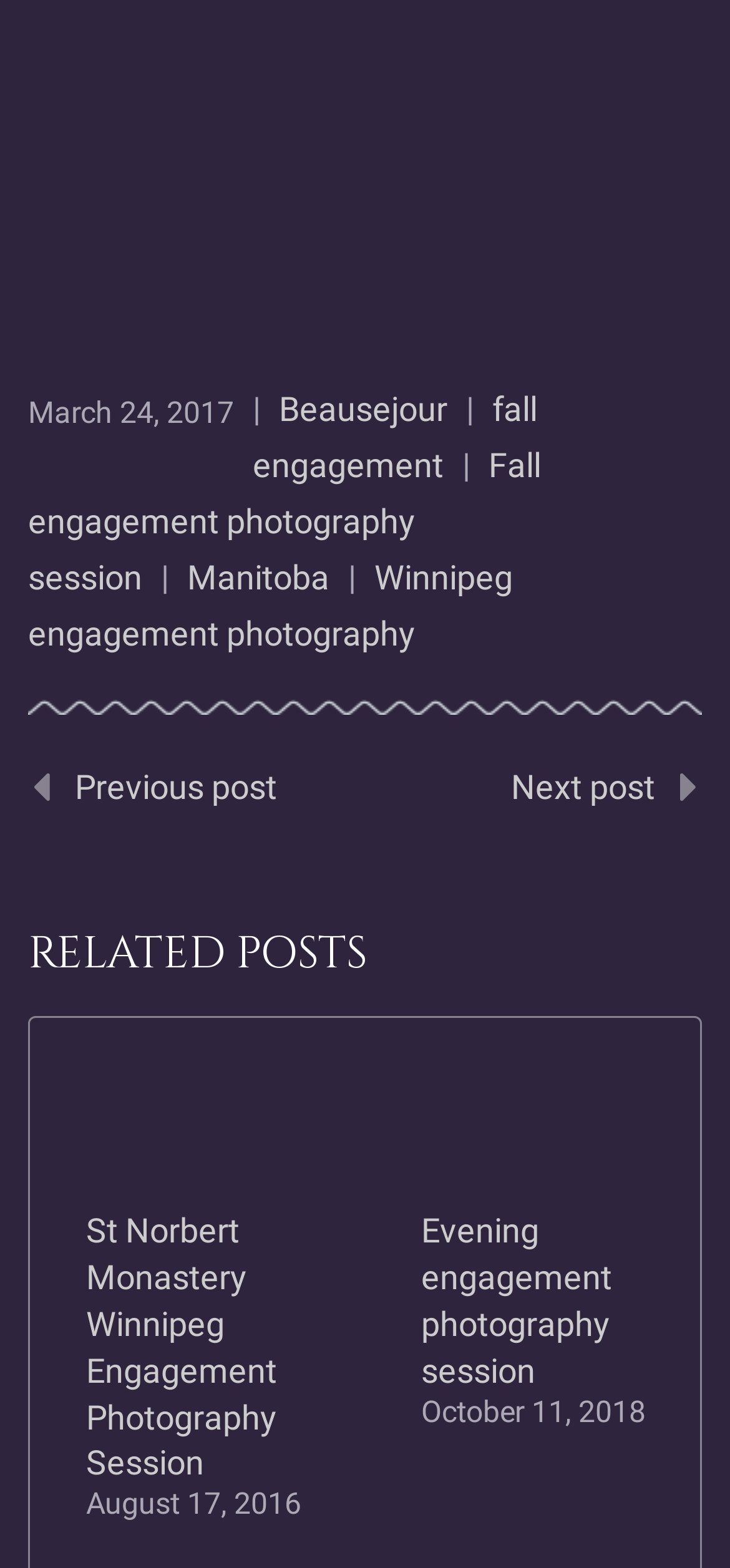What is the date of the first post?
From the details in the image, provide a complete and detailed answer to the question.

The date of the first post can be found at the top of the webpage, where it says 'March 24, 2017' in a static text element.